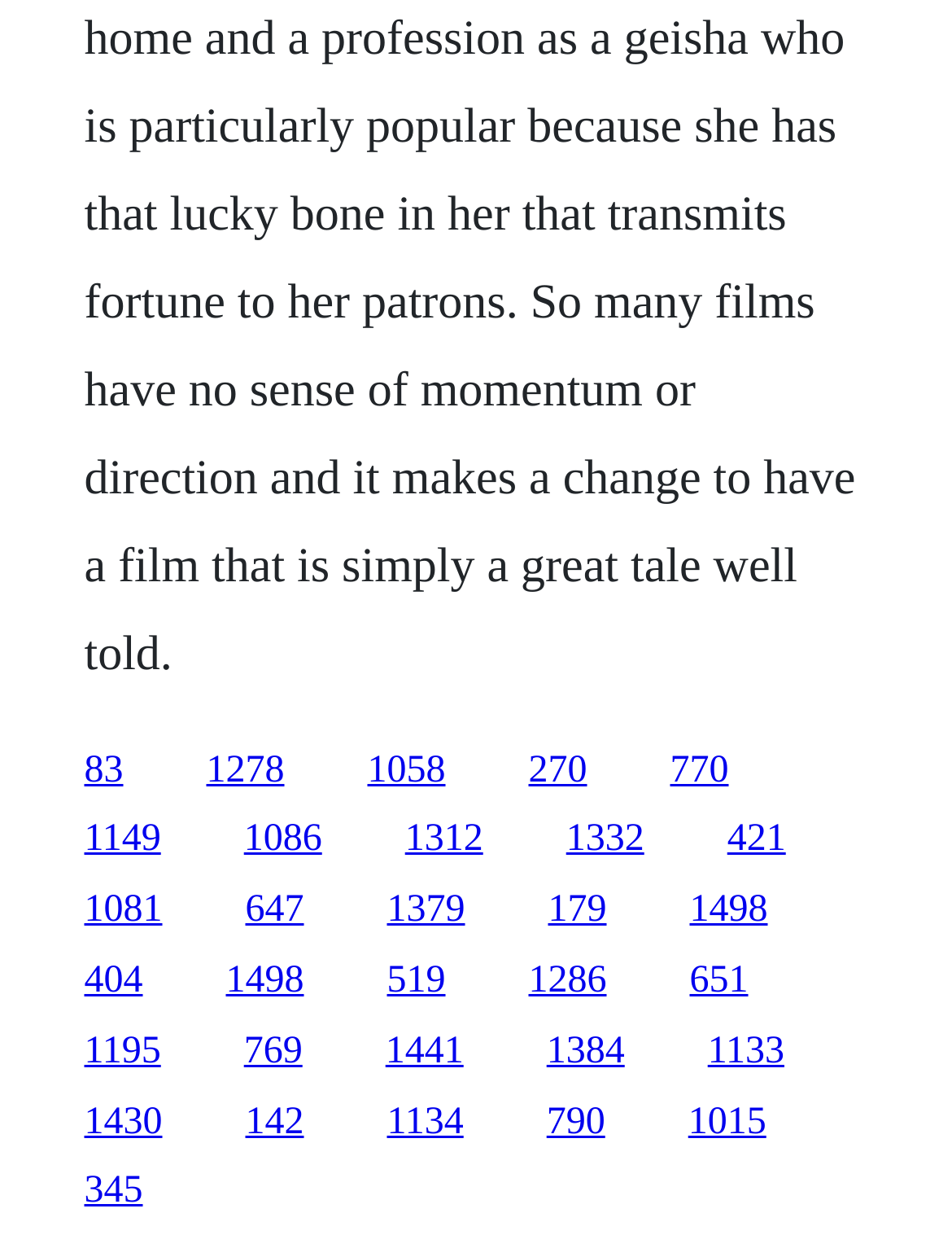Provide your answer to the question using just one word or phrase: How many links are on the webpage?

21